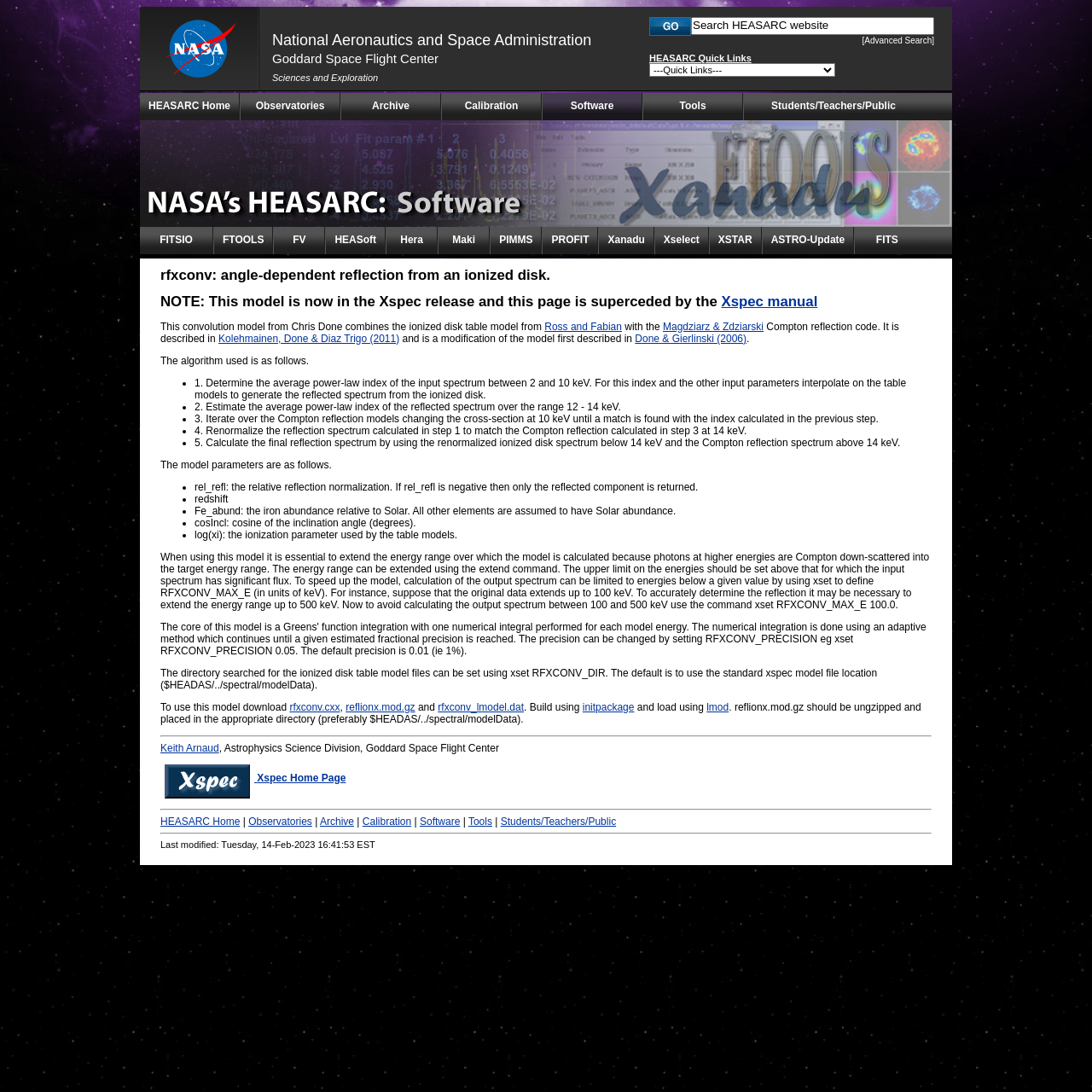Describe all significant elements and features of the webpage.

This webpage is about the "rfxconv" model, which is an angle-dependent reflection from an ionized disk. The page is divided into several sections. At the top, there is a NASA logo and a navigation menu with links to various sections of the HEASARC website, including the home page, observatories, archive, calibration, software, tools, and students/teachers/public.

Below the navigation menu, there is a brief description of the rfxconv model, which combines the ionized disk table model from Ross and Fabian with the Magdziarz & Zdziarski Compton reflection code. The model is described in detail, including its algorithm, parameters, and usage.

The algorithm section explains the five steps involved in using the model, including determining the average power-law index of the input spectrum, estimating the average power-law index of the reflected spectrum, iterating over the Compton reflection models, renormalizing the reflection spectrum, and calculating the final reflection spectrum.

The model parameters are listed, including the relative reflection normalization, redshift, iron abundance, cosine of the inclination angle, and ionization parameter. There are also notes on how to use the model, including the importance of extending the energy range and how to speed up the model calculation.

At the bottom of the page, there are links to download the necessary files, including rfxconv.cxx, reflionx.mod.gz, and rfxconv_lmodel.dat. There is also a note on how to set the directory for the ionized disk table model files.